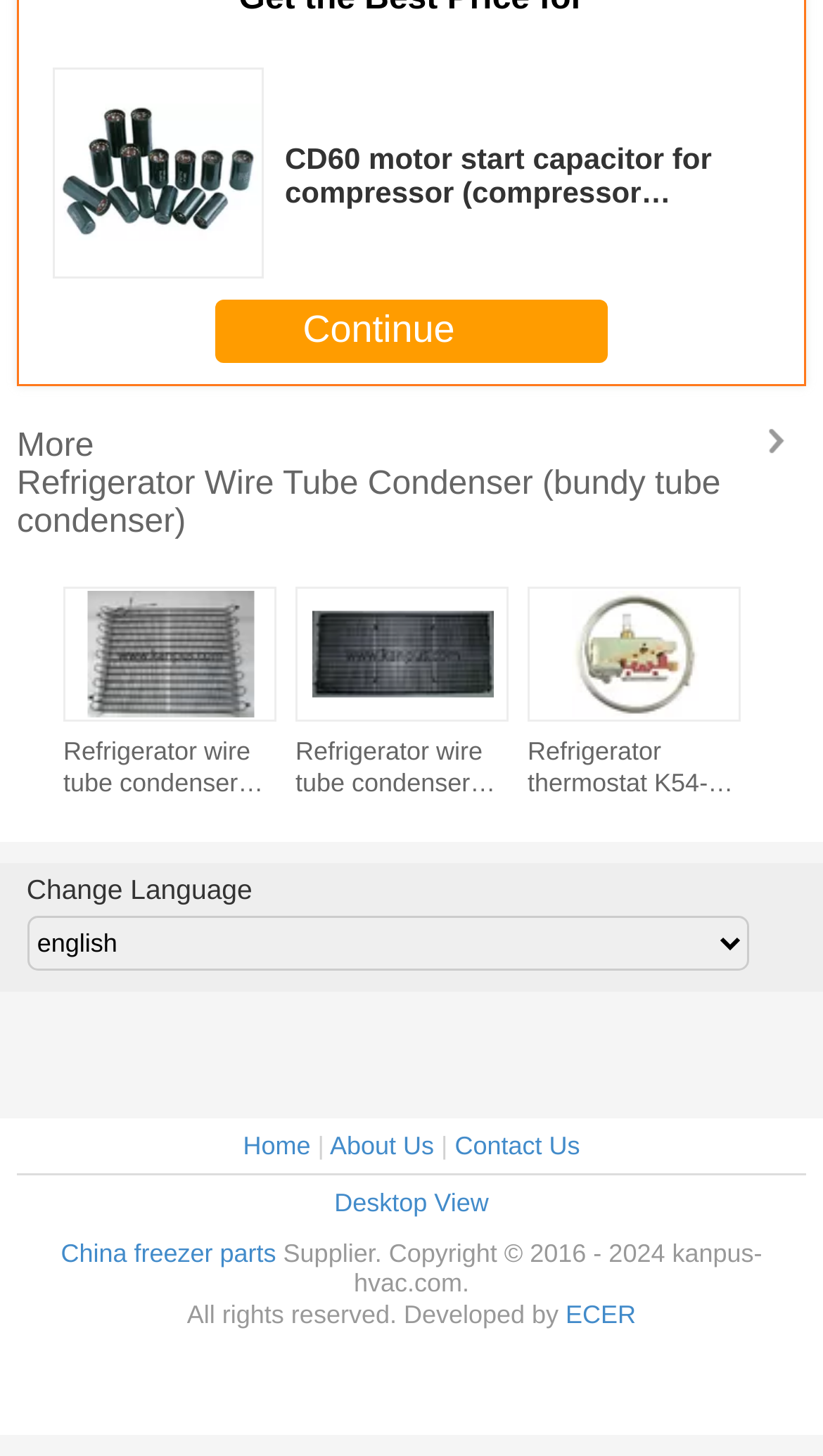Answer the question in one word or a short phrase:
What is the name of the website?

kanpus-hvac.com